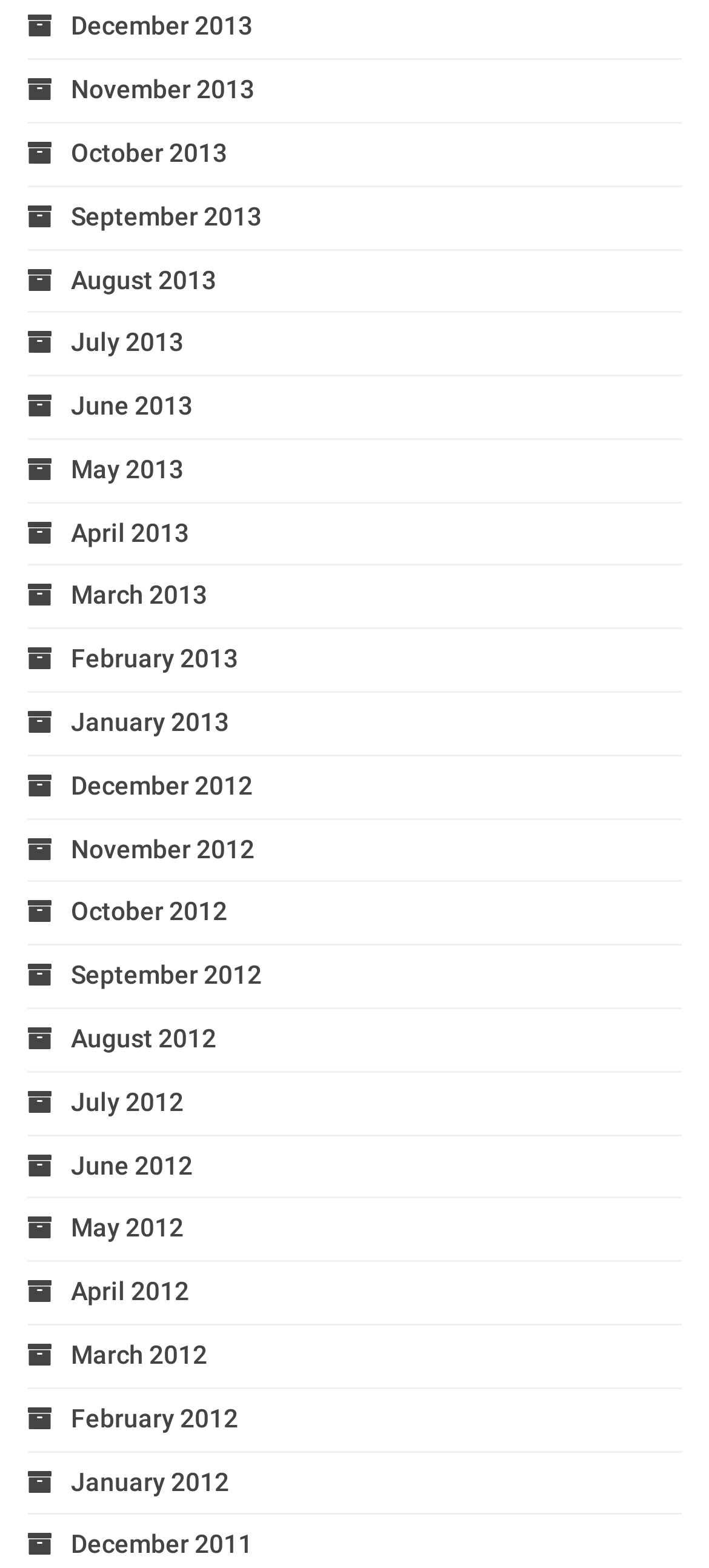Locate the bounding box coordinates of the clickable part needed for the task: "View December 2013 archives".

[0.038, 0.007, 0.356, 0.026]